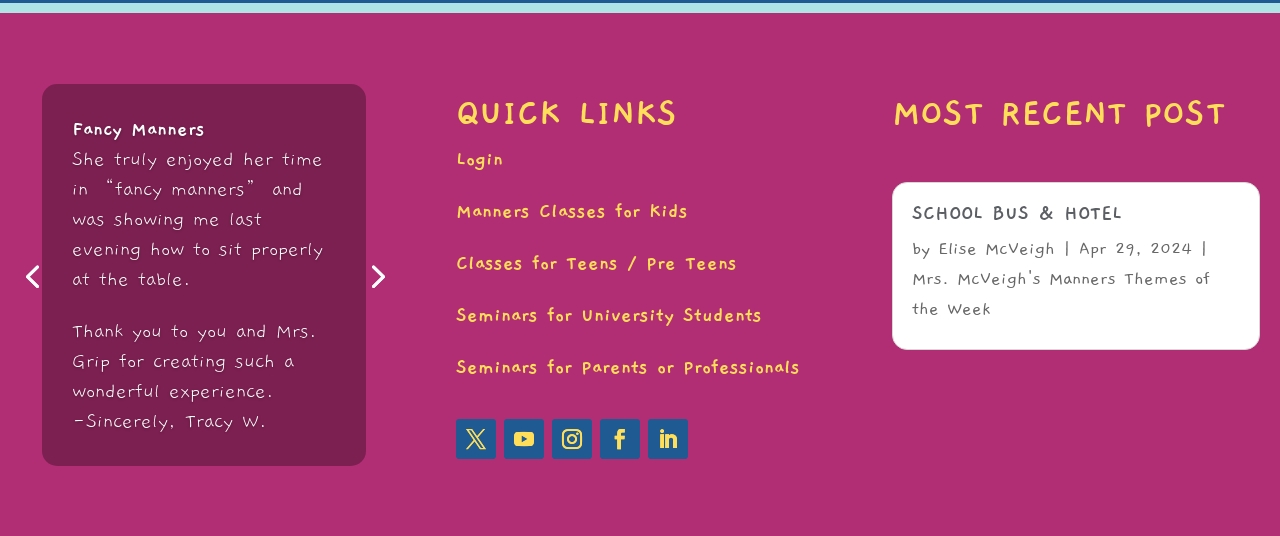Who is the author of the article 'SCHOOL BUS & HOTEL'?
Offer a detailed and full explanation in response to the question.

The author of the article 'SCHOOL BUS & HOTEL' is Elise McVeigh, as mentioned in the link 'Elise McVeigh' below the heading 'SCHOOL BUS & HOTEL'.